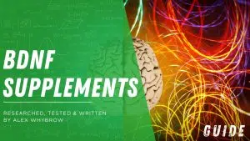Answer the question in one word or a short phrase:
What is the purpose of the resource?

To educate readers about cognitive enhancement strategies